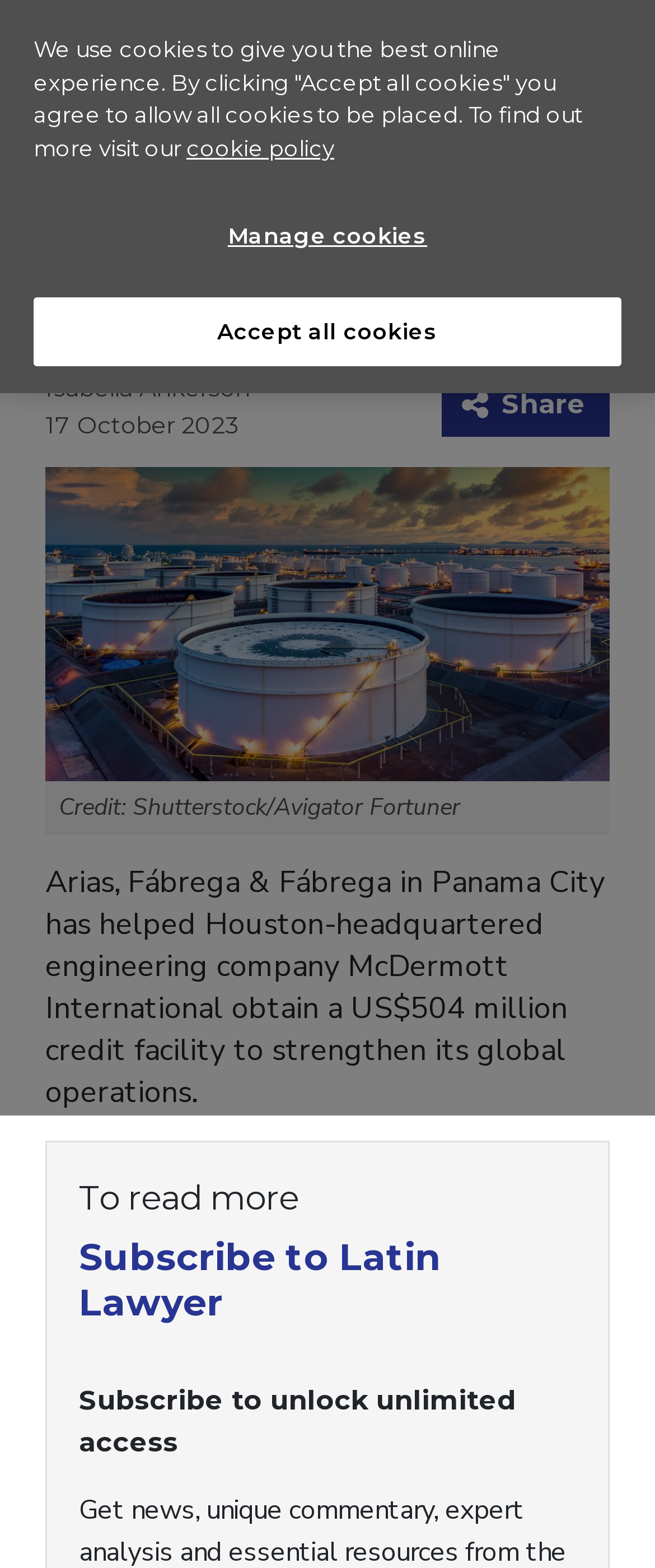Use the details in the image to answer the question thoroughly: 
What is the name of the law firm that helped McDermott International?

I found the answer by reading the main text of the webpage, which states 'Arias, Fábrega & Fábrega in Panama City has helped Houston-headquartered engineering company McDermott International obtain a US$504 million credit facility to strengthen its global operations.'